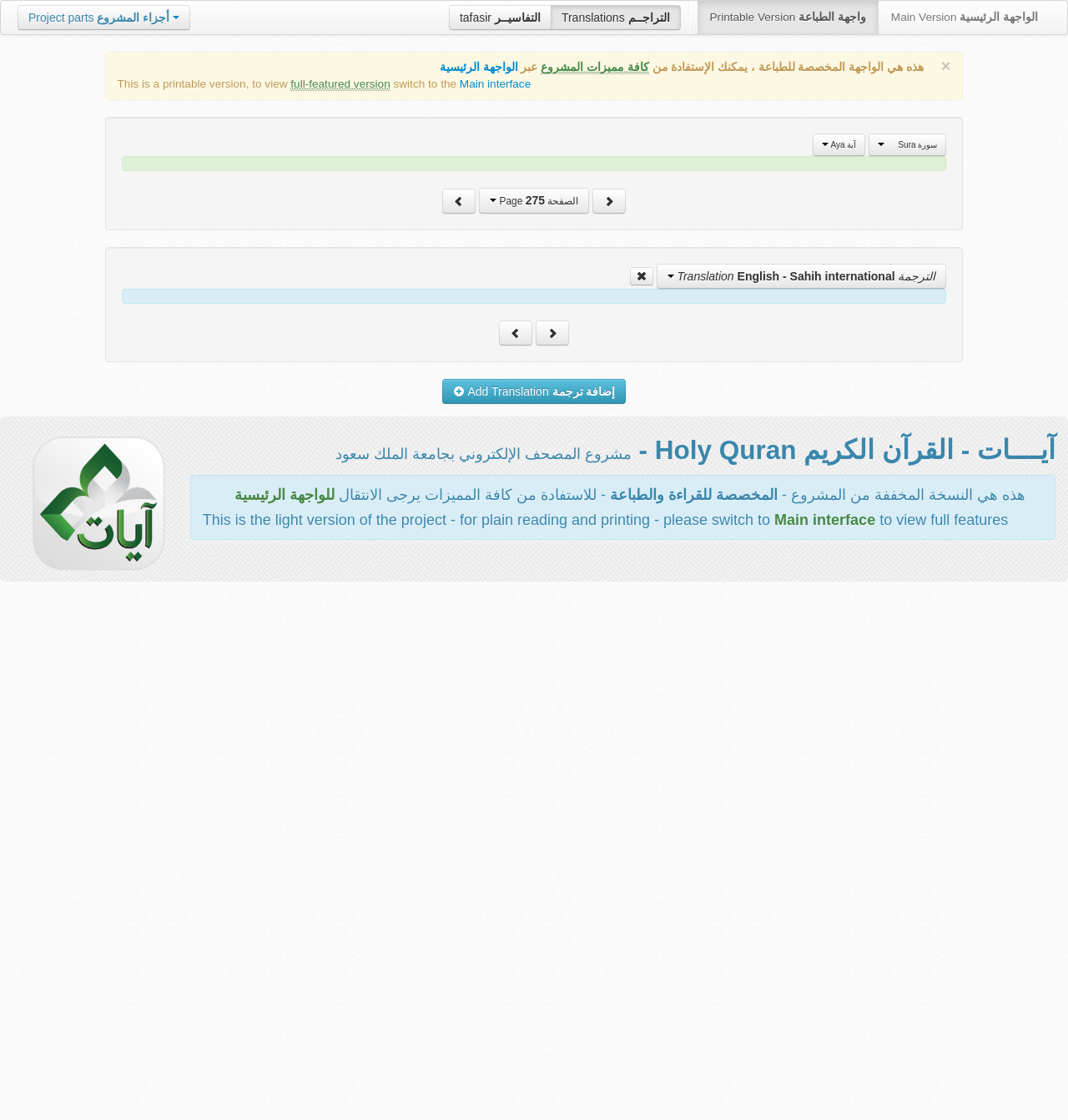Determine the bounding box coordinates of the clickable region to execute the instruction: "Go to the project parts". The coordinates should be four float numbers between 0 and 1, denoted as [left, top, right, bottom].

[0.016, 0.004, 0.178, 0.027]